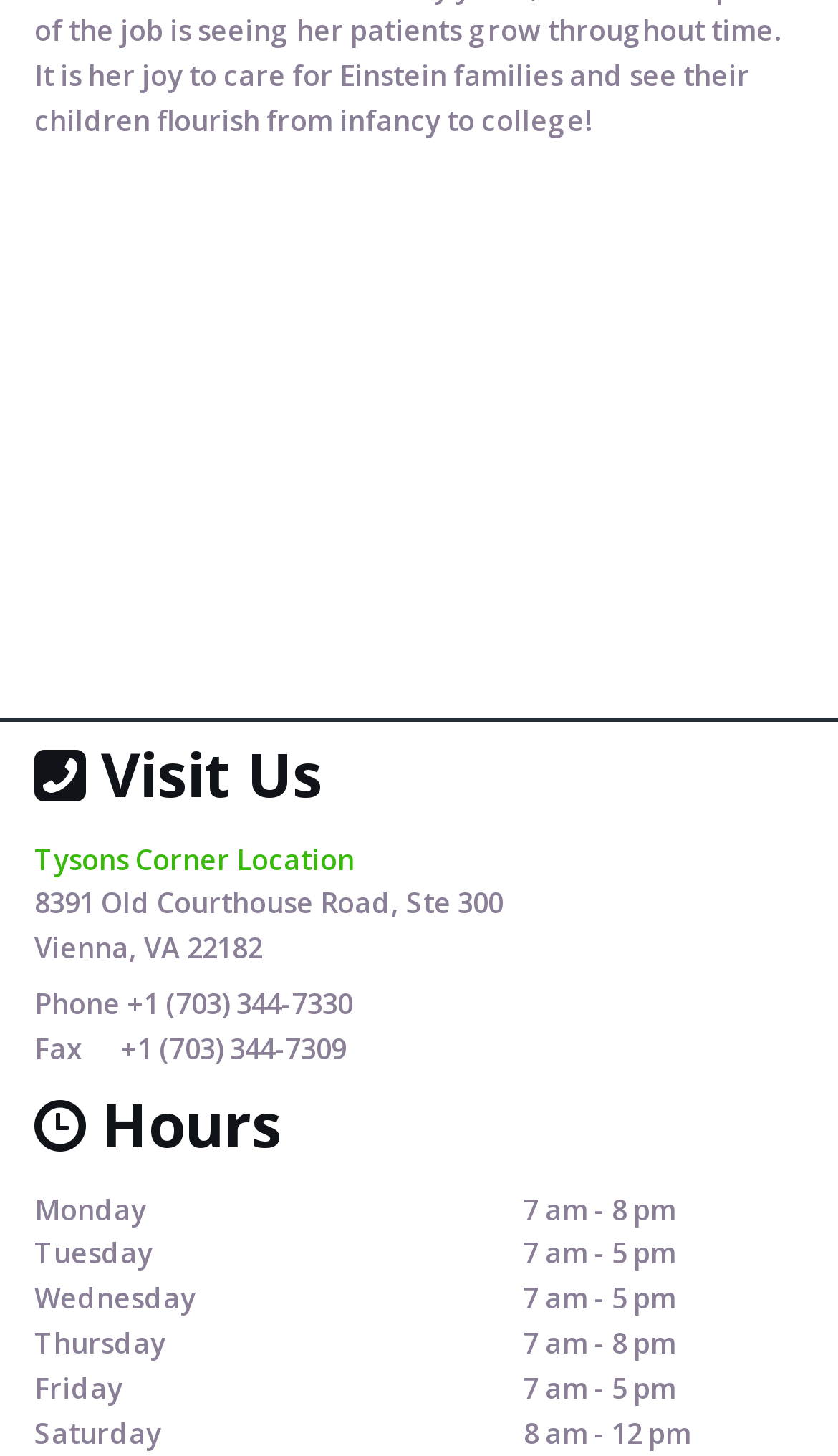Please provide the bounding box coordinates for the UI element as described: "alt="May and Florencia.jpg"". The coordinates must be four floats between 0 and 1, represented as [left, top, right, bottom].

[0.788, 0.098, 0.962, 0.293]